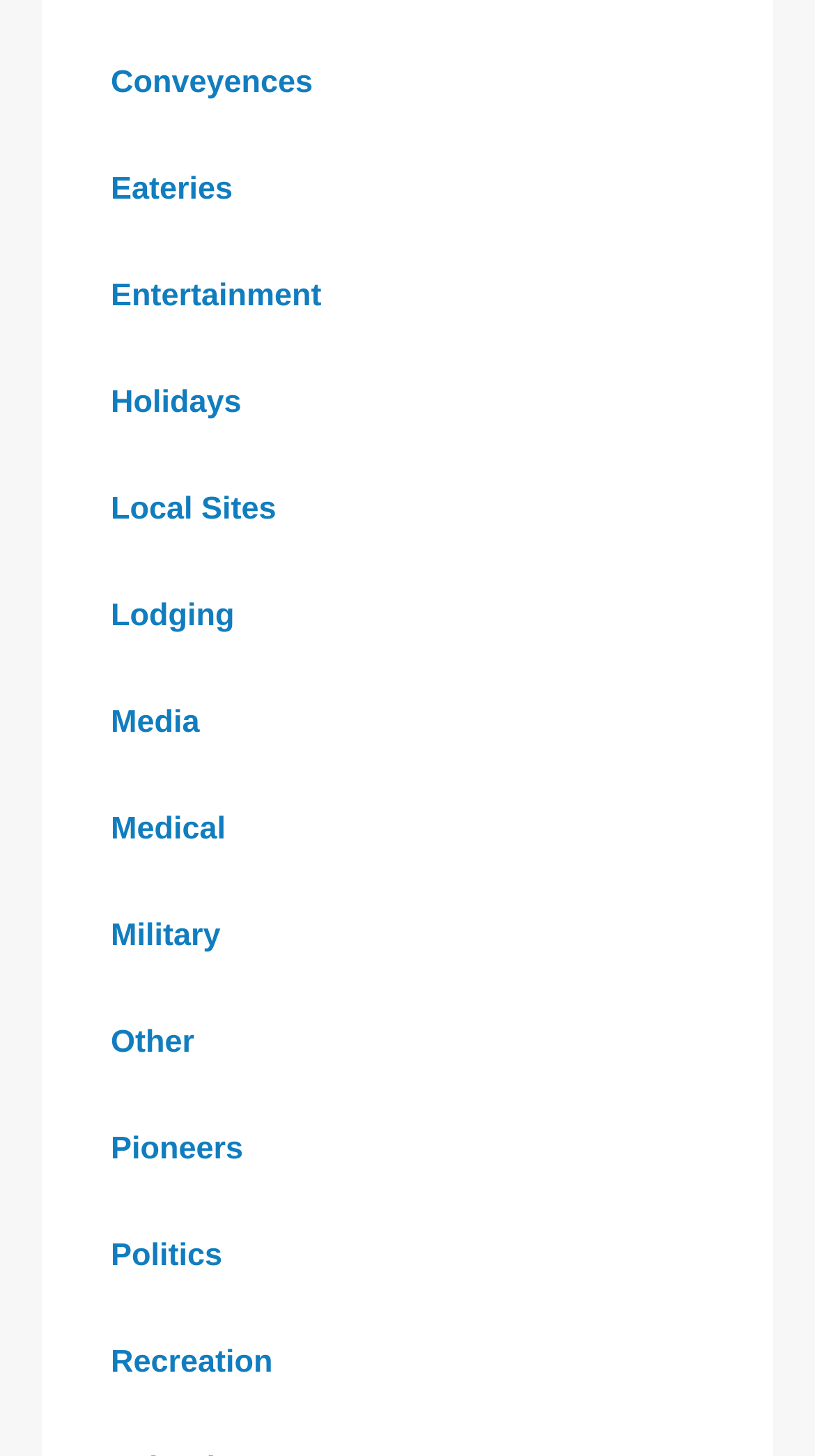Are the links on the webpage related to travel?
Give a single word or phrase as your answer by examining the image.

Yes